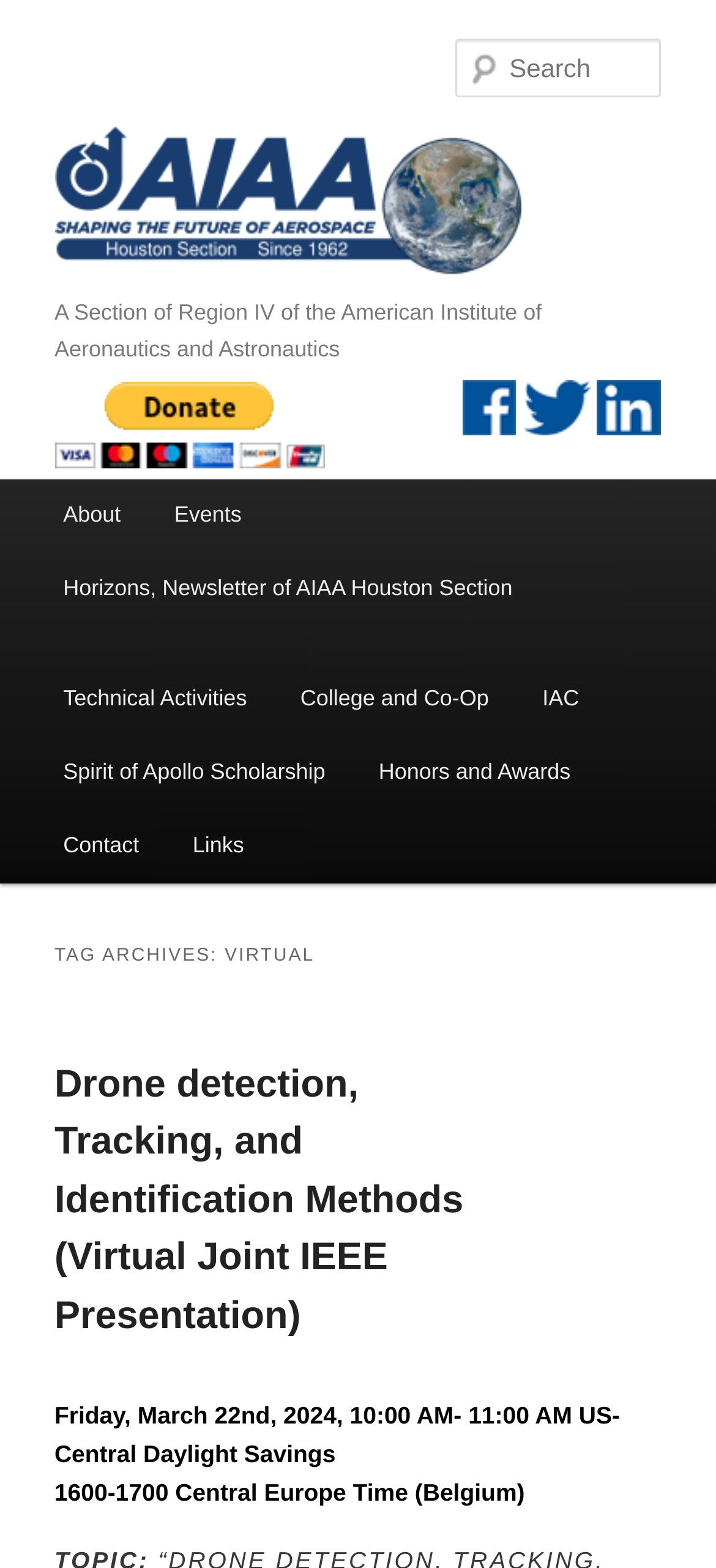Create a detailed narrative of the webpage’s visual and textual elements.

The webpage is about the AIAA Houston Section, a part of the American Institute of Aeronautics and Astronautics. At the top, there is a heading with the section's name, accompanied by a link and an image. Below this, there is a subtitle describing the section as a part of Region IV of the American Institute of Aeronautics and Astronautics.

On the top-right side, there is a PayPal button. Next to it, there is a search textbox. Below the subtitle, there are three social media links, each with an image, for the section's Facebook Group, Twitter, and LinkedIn Group.

On the left side, there is a main menu with links to various pages, including "About", "Events", "Horizons" (the section's newsletter), "Technical Activities", "College and Co-Op", "IAC", "Spirit of Apollo Scholarship", "Honors and Awards", "Contact", and "Links".

The main content of the page is divided into two sections. The first section has a heading "TAG ARCHIVES: VIRTUAL" and appears to be an archive of virtual events. The second section has a heading "Drone detection, Tracking, and Identification Methods (Virtual Joint IEEE Presentation)" with a link to the event details. Below this, there is a heading with the event's date and time.